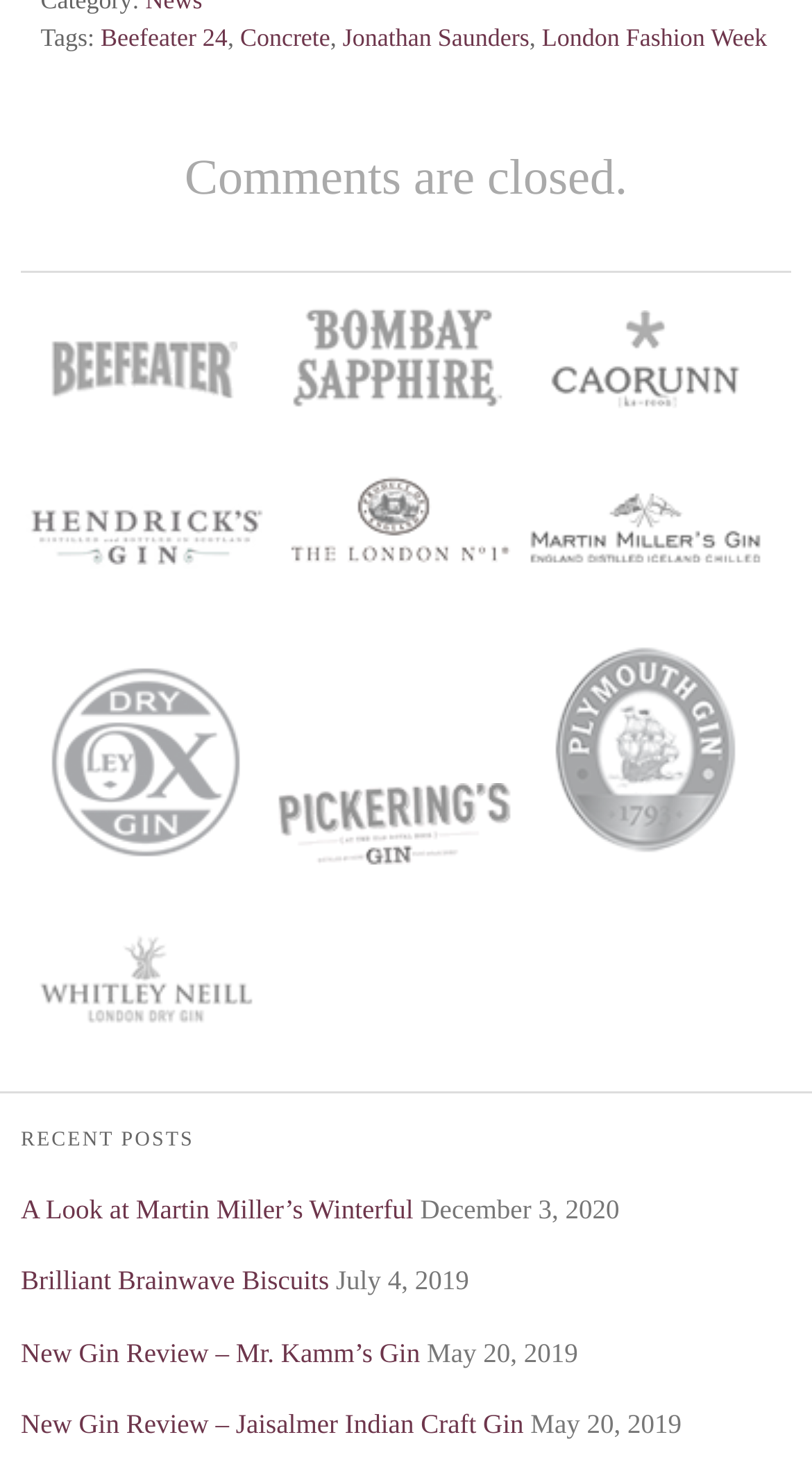Please identify the bounding box coordinates of the clickable element to fulfill the following instruction: "Check out A Look at Martin Miller’s Winterful". The coordinates should be four float numbers between 0 and 1, i.e., [left, top, right, bottom].

[0.026, 0.807, 0.509, 0.828]